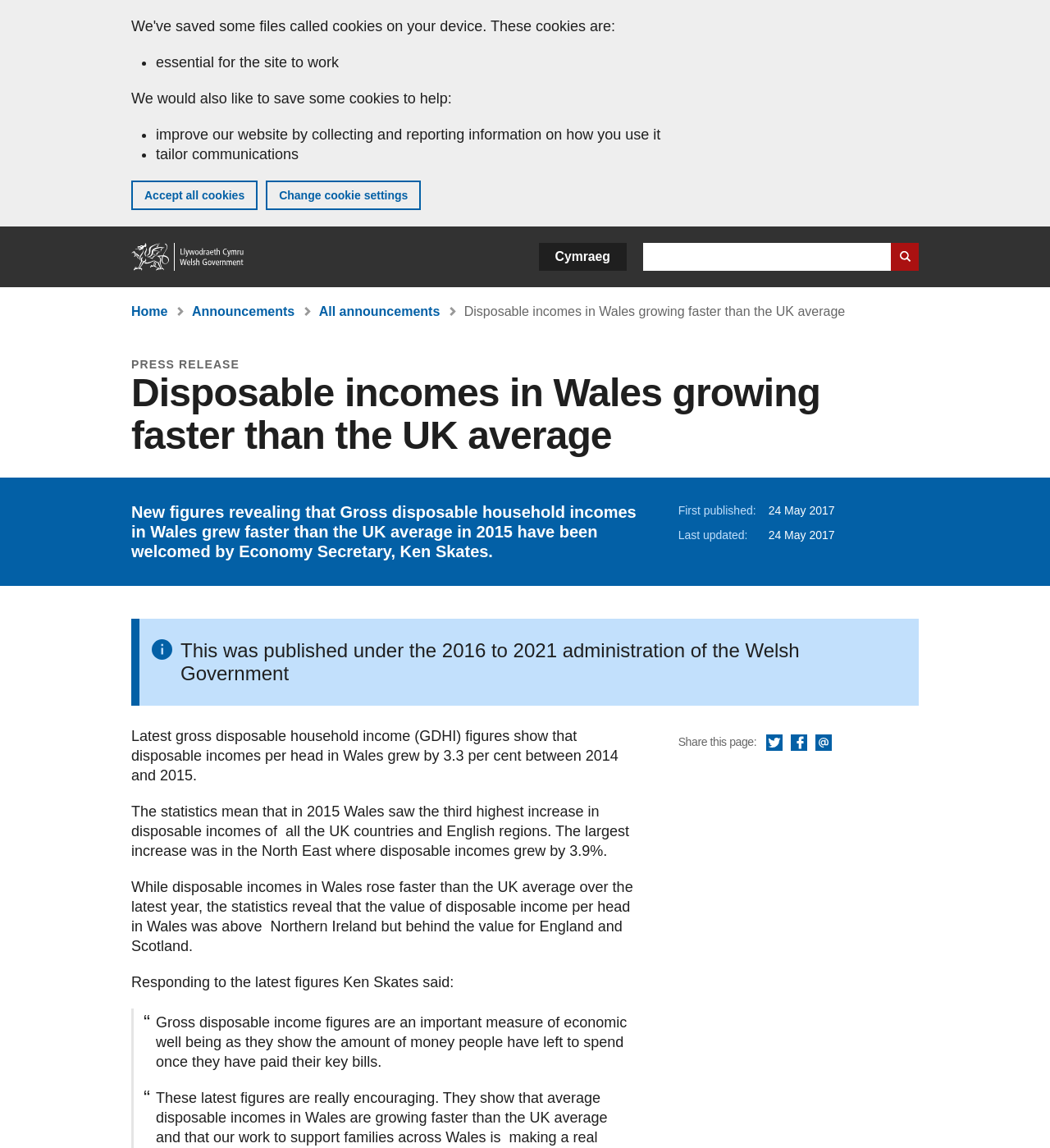Who responded to the latest gross disposable household income figures?
Using the image as a reference, give an elaborate response to the question.

The webpage mentions that responding to the latest figures, Ken Skates said that gross disposable income figures are an important measure of economic well-being as they show the amount of money people have left to spend once they have paid their key bills.